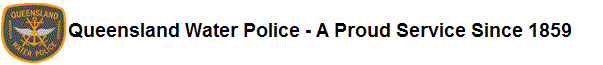From the image, can you give a detailed response to the question below:
What year was the Queensland Water Police established?

The inscription below the badge reads 'Queensland Water Police - A Proud Service Since 1859', which implies that the Queensland Water Police was established in 1859.